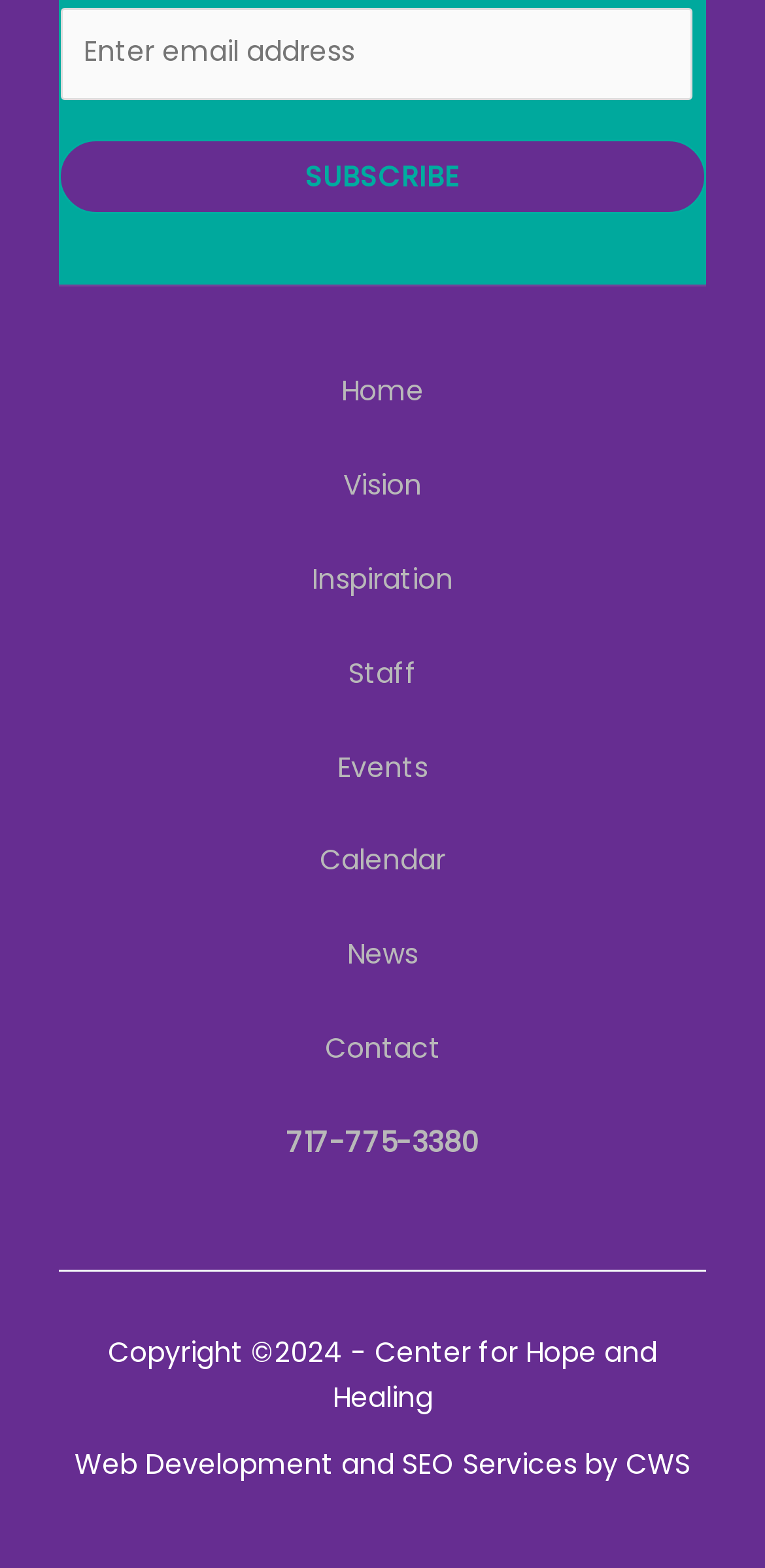Give a one-word or one-phrase response to the question:
What is the purpose of the button below the textbox?

SUBSCRIBE